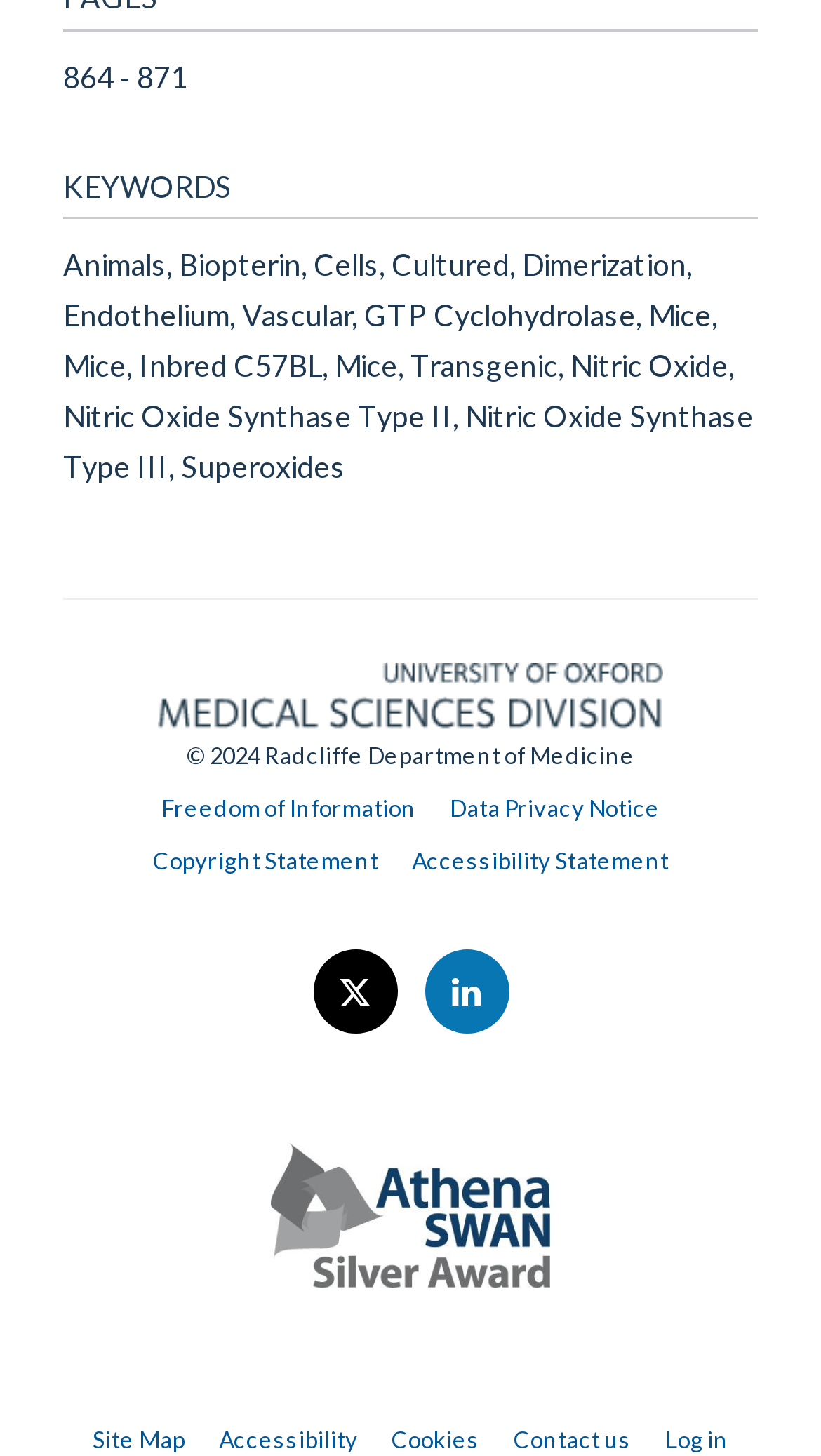Can you provide the bounding box coordinates for the element that should be clicked to implement the instruction: "Contact us"?

[0.626, 0.979, 0.769, 0.998]